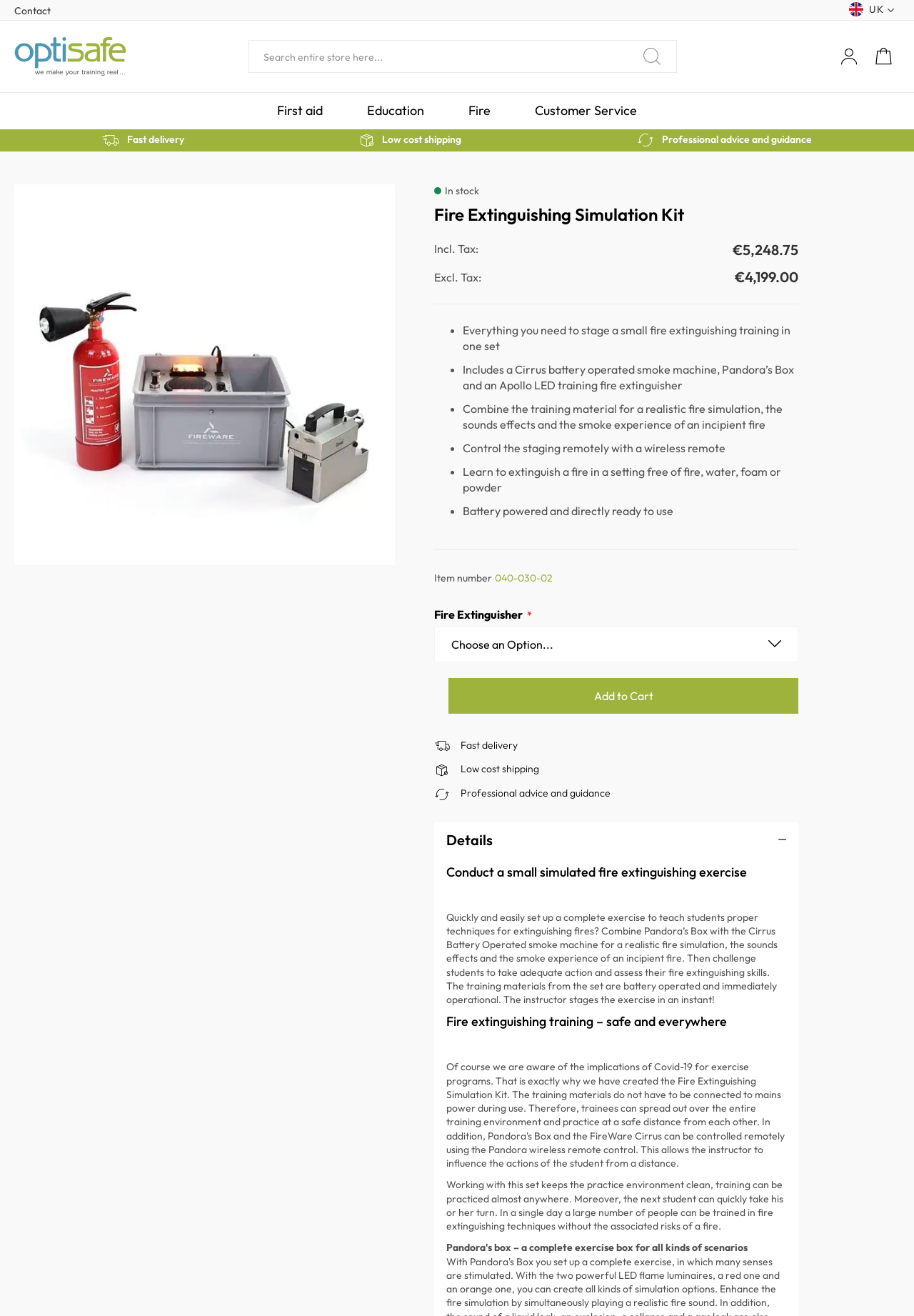Please indicate the bounding box coordinates for the clickable area to complete the following task: "Select a country from the dropdown menu". The coordinates should be specified as four float numbers between 0 and 1, i.e., [left, top, right, bottom].

[0.951, 0.002, 0.984, 0.014]